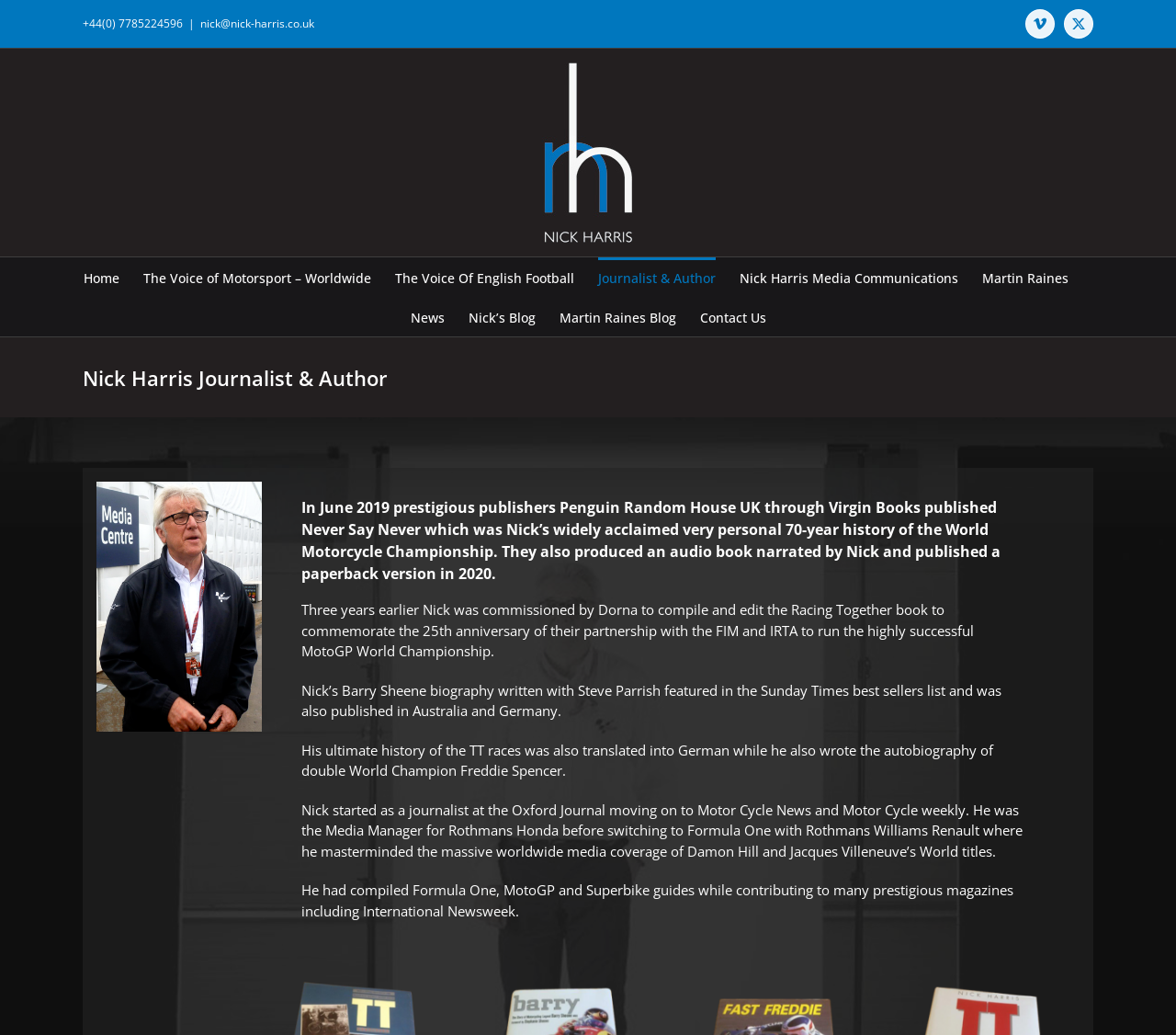Highlight the bounding box coordinates of the element you need to click to perform the following instruction: "Switch to Arabic language."

None